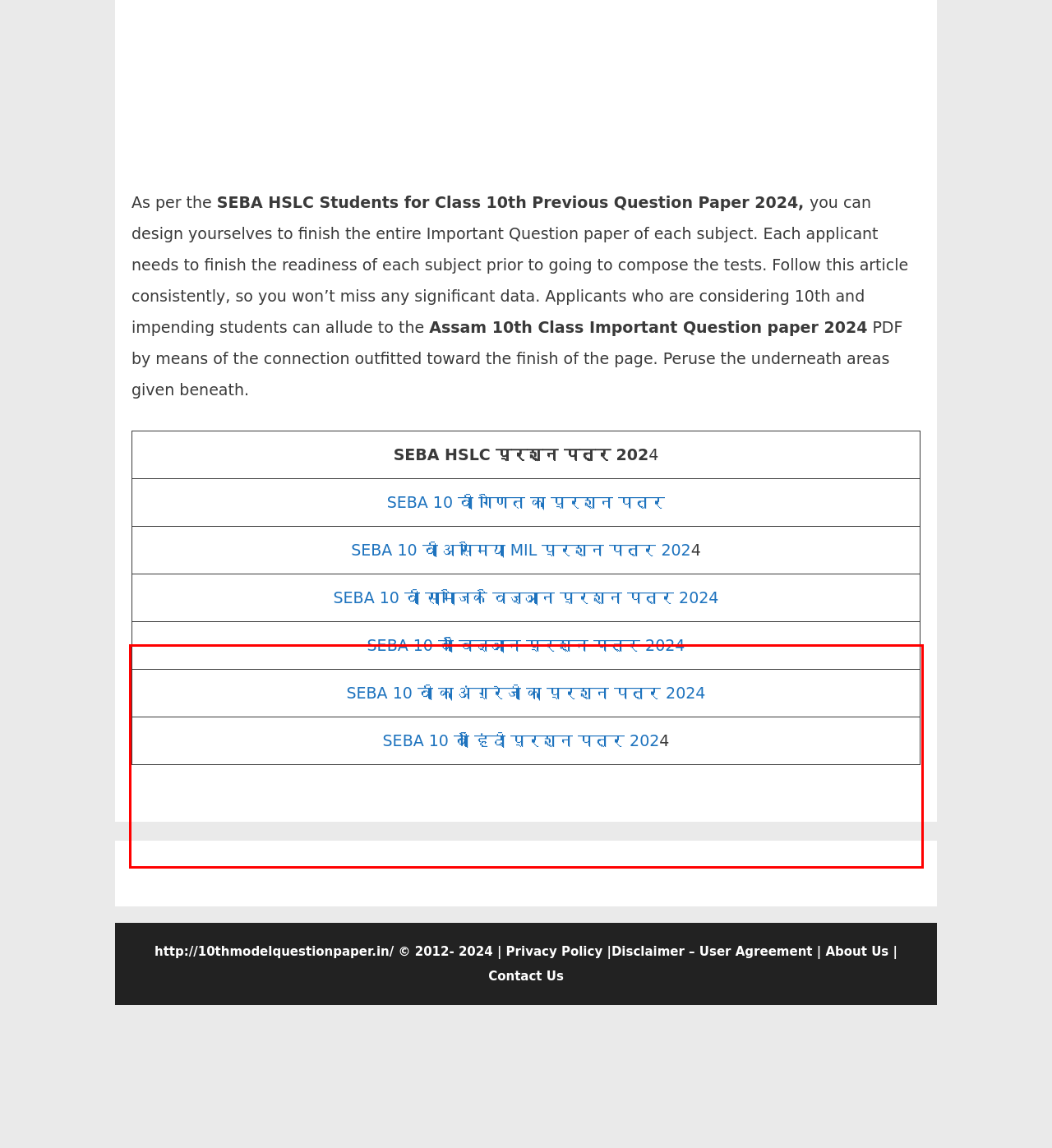Using OCR, extract the text content found within the red bounding box in the given webpage screenshot.

As per the SEBA HSLC Students for Class 10th Previous Question Paper 2024, you can design yourselves to finish the entire Important Question paper of each subject. Each applicant needs to finish the readiness of each subject prior to going to compose the tests. Follow this article consistently, so you won’t miss any significant data. Applicants who are considering 10th and impending students can allude to the Assam 10th Class Important Question paper 2024 PDF by means of the connection outfitted toward the finish of the page. Peruse the underneath areas given beneath.